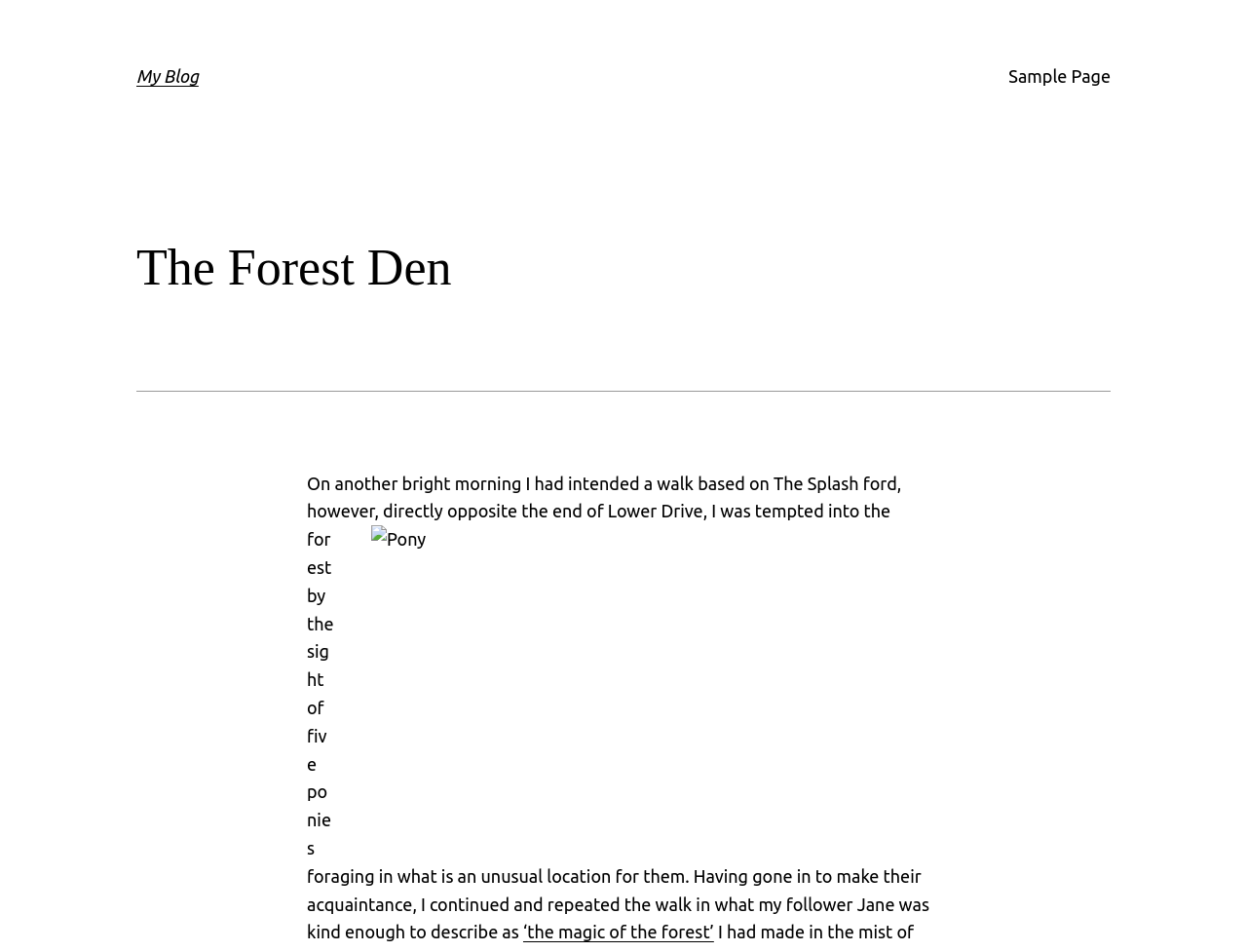Please examine the image and answer the question with a detailed explanation:
What is the phrase that describes the walk?

The link element has a text '‘the magic of the forest’' which suggests that this phrase is used to describe the walk.